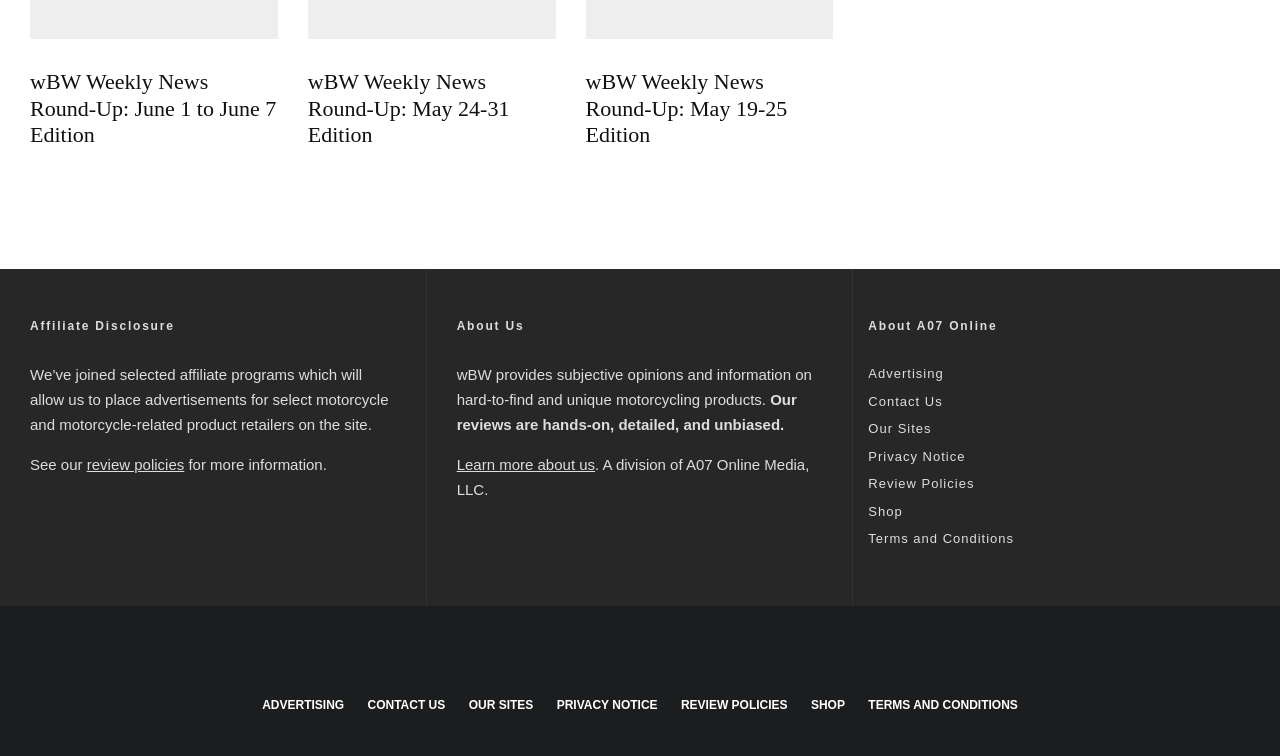Answer briefly with one word or phrase:
How many news round-up editions are listed?

3